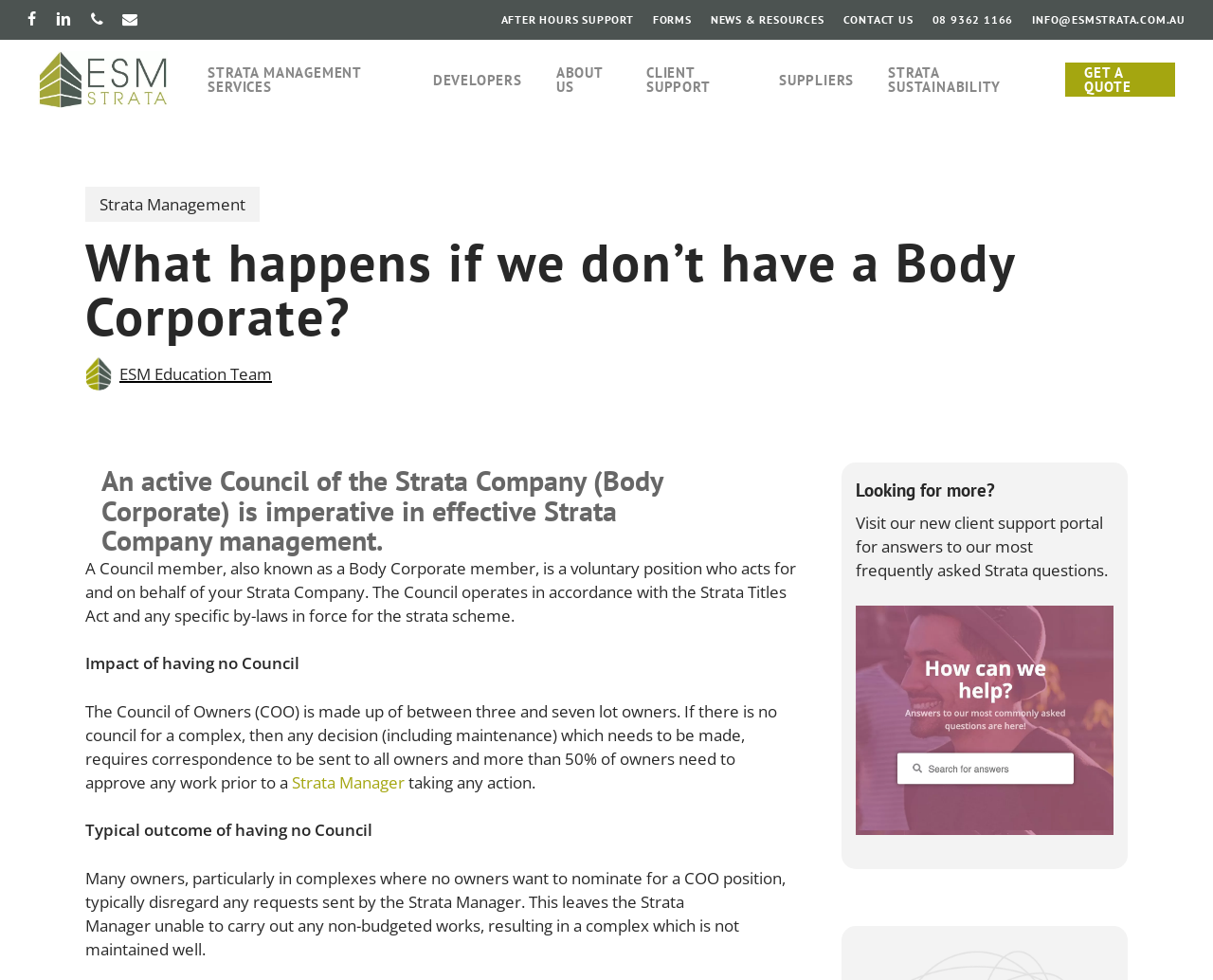Determine the bounding box of the UI component based on this description: "Strata Management Services". The bounding box coordinates should be four float values between 0 and 1, i.e., [left, top, right, bottom].

[0.171, 0.067, 0.329, 0.096]